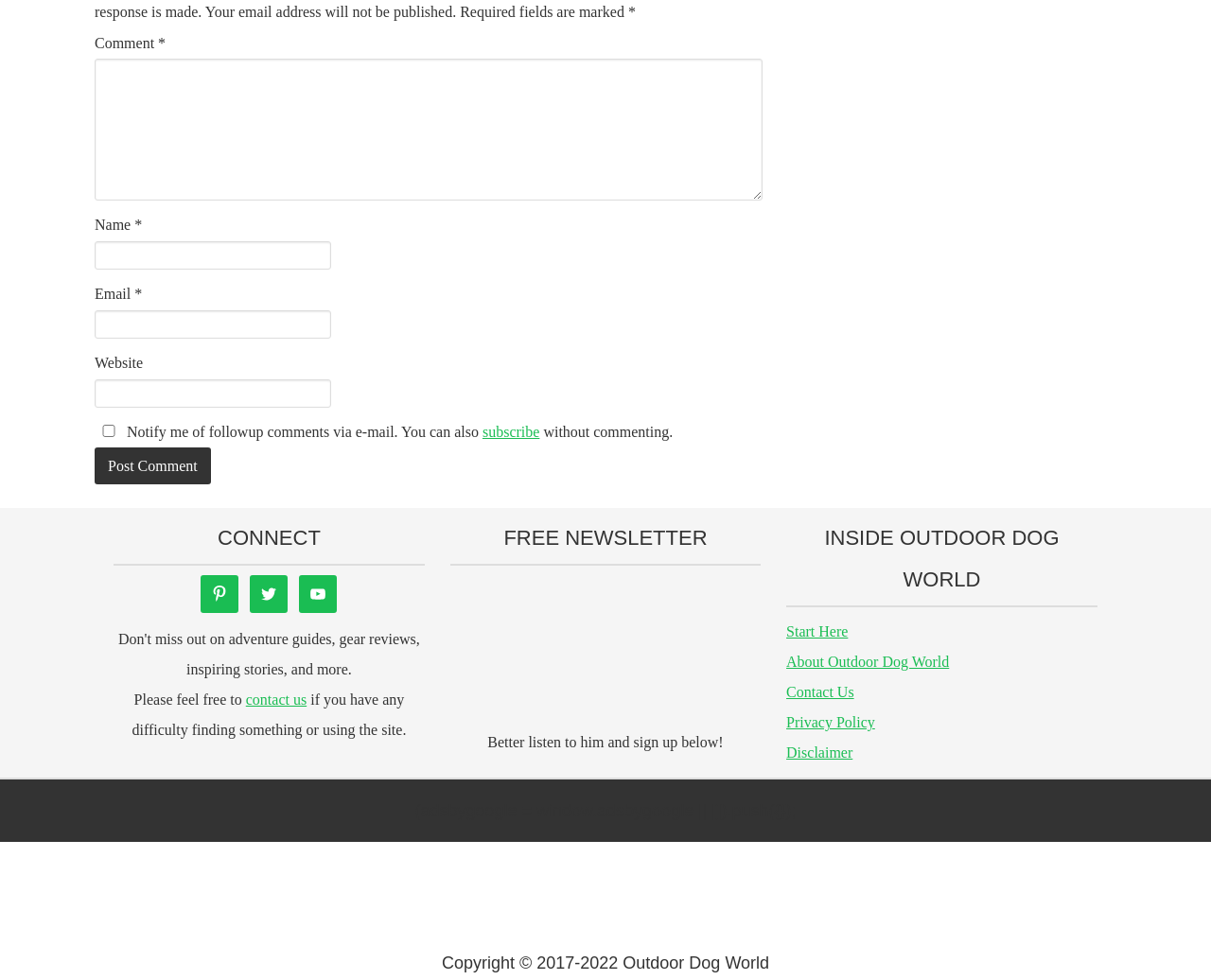Answer the question using only one word or a concise phrase: Is the newsletter subscription optional?

Yes